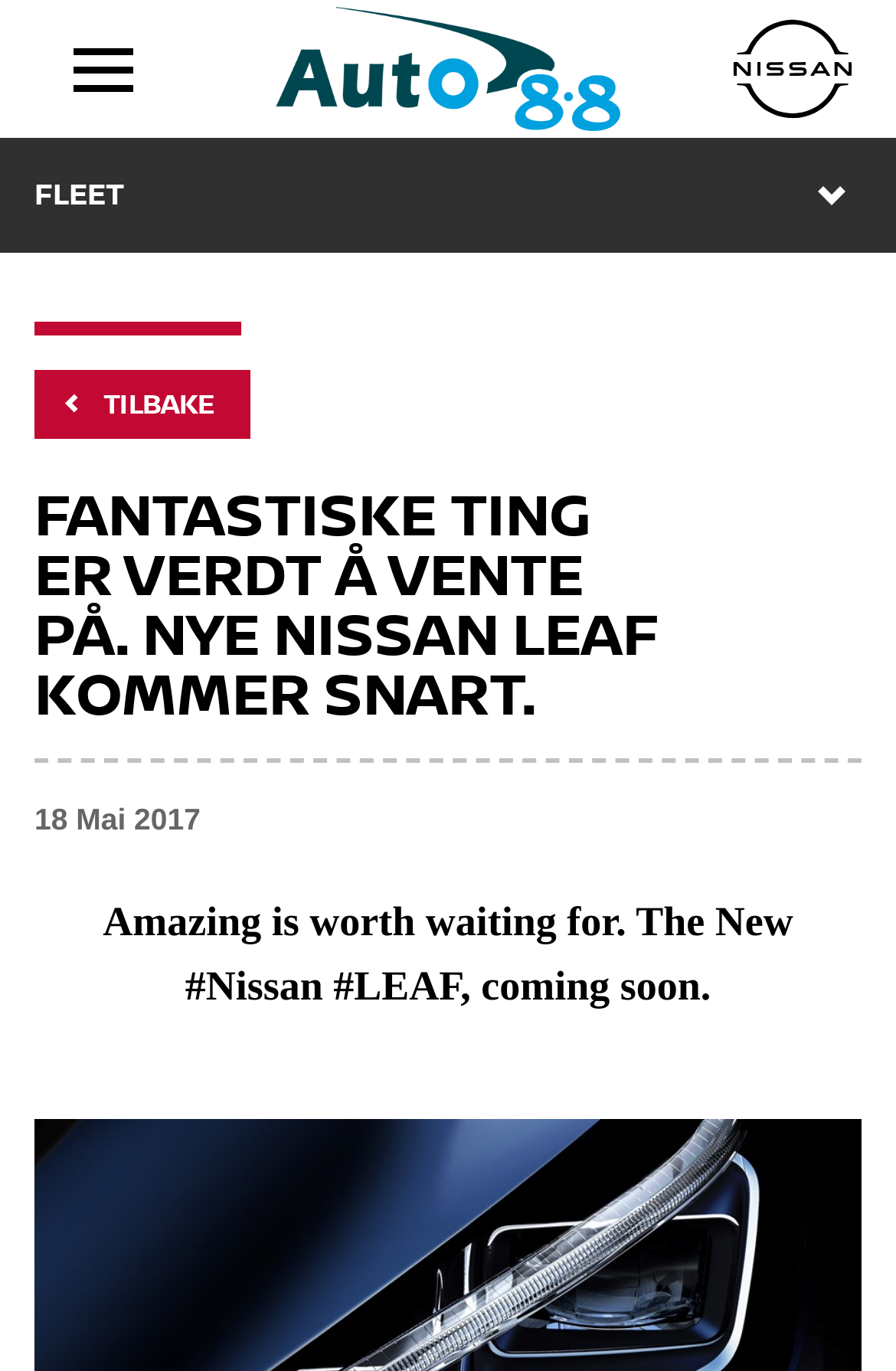What is the name of the company?
Provide a concise answer using a single word or phrase based on the image.

Auto 8-8 AS Sildnes & Halaas